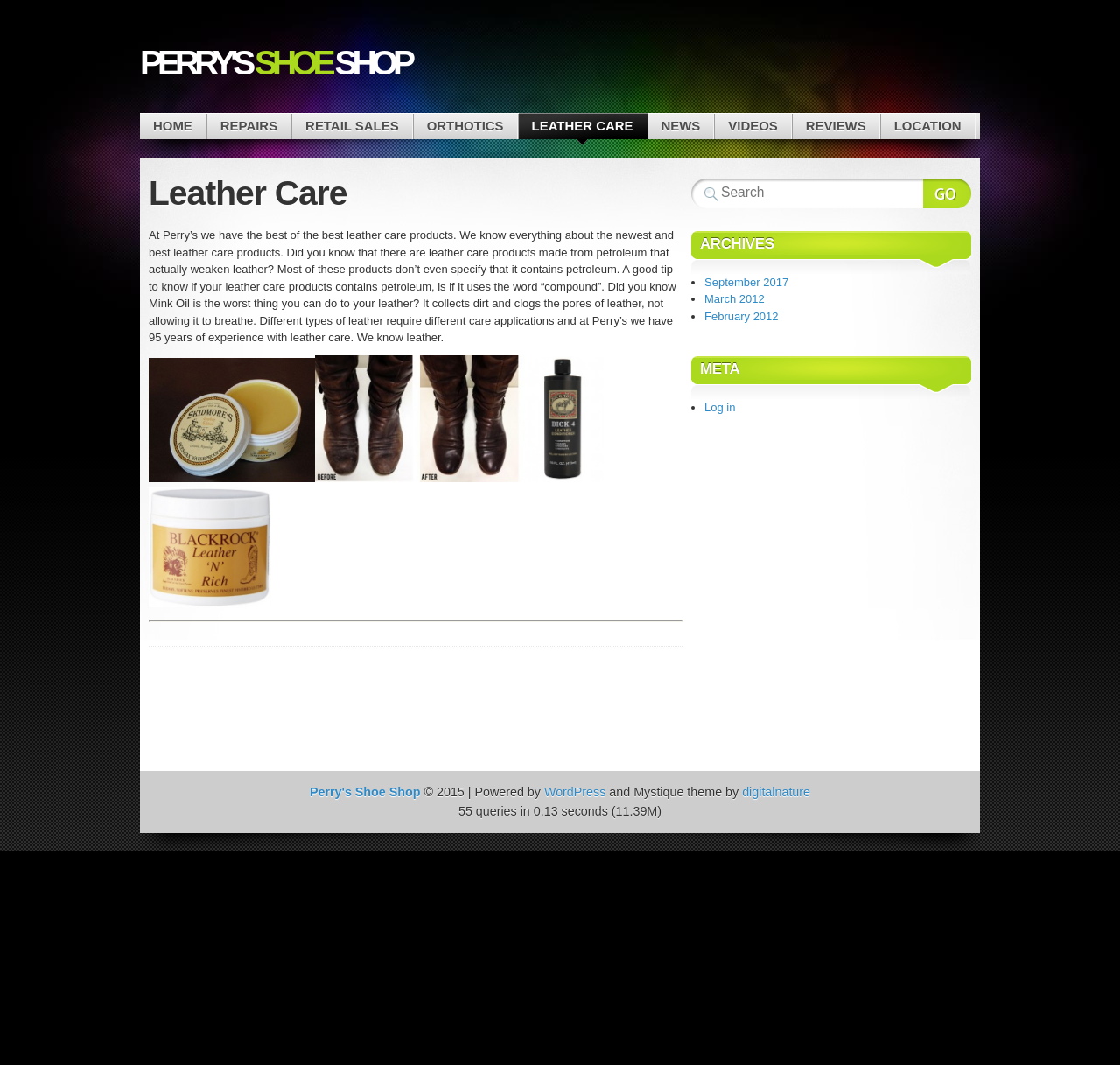Specify the bounding box coordinates of the area that needs to be clicked to achieve the following instruction: "Read about LEATHER CARE".

[0.133, 0.165, 0.609, 0.197]